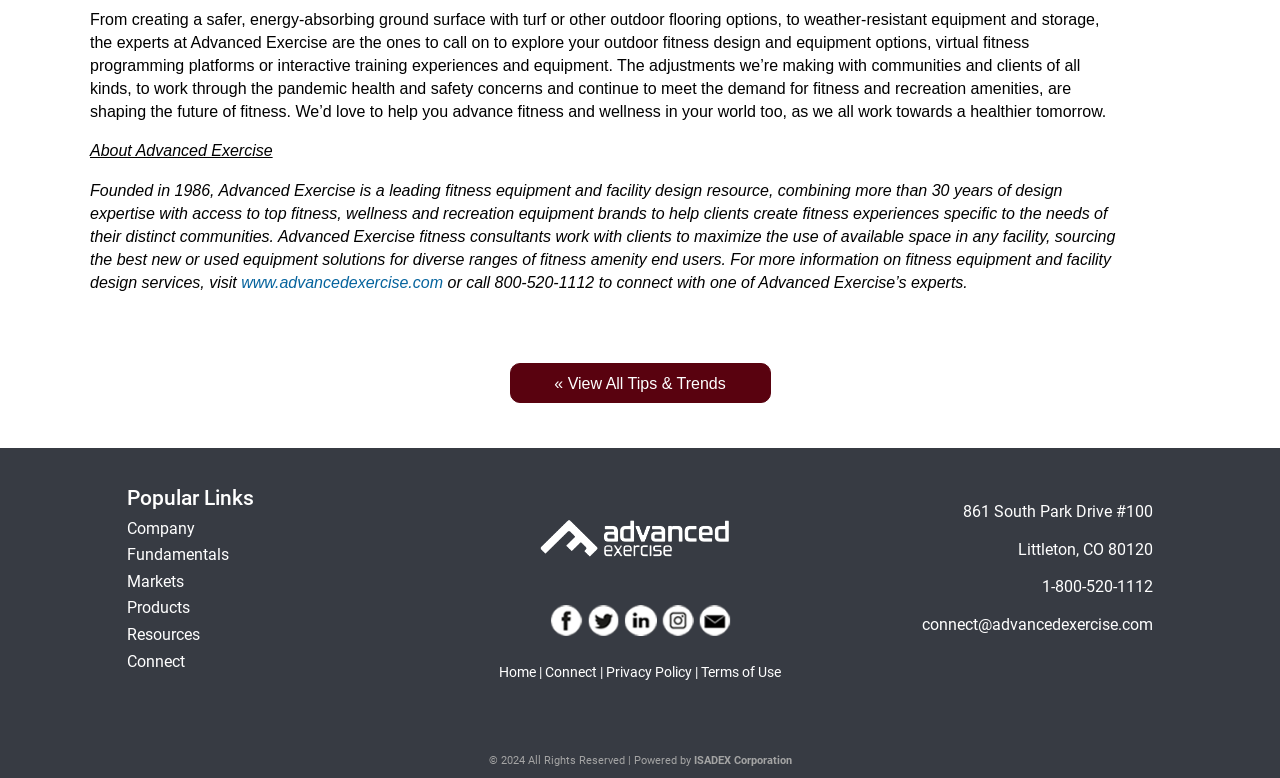Could you indicate the bounding box coordinates of the region to click in order to complete this instruction: "Visit the company website".

[0.188, 0.353, 0.346, 0.375]